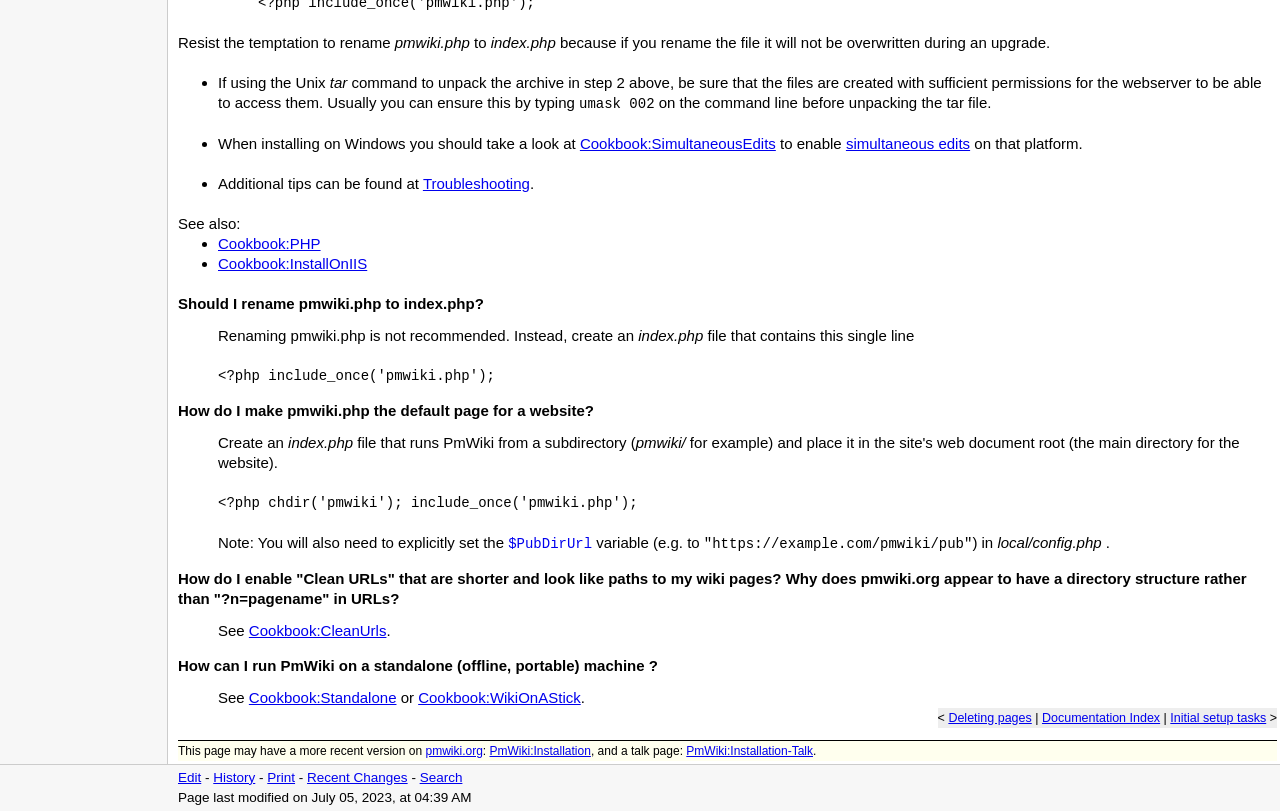Identify the bounding box of the UI element that matches this description: "PmWiki:Installation".

[0.382, 0.917, 0.462, 0.934]